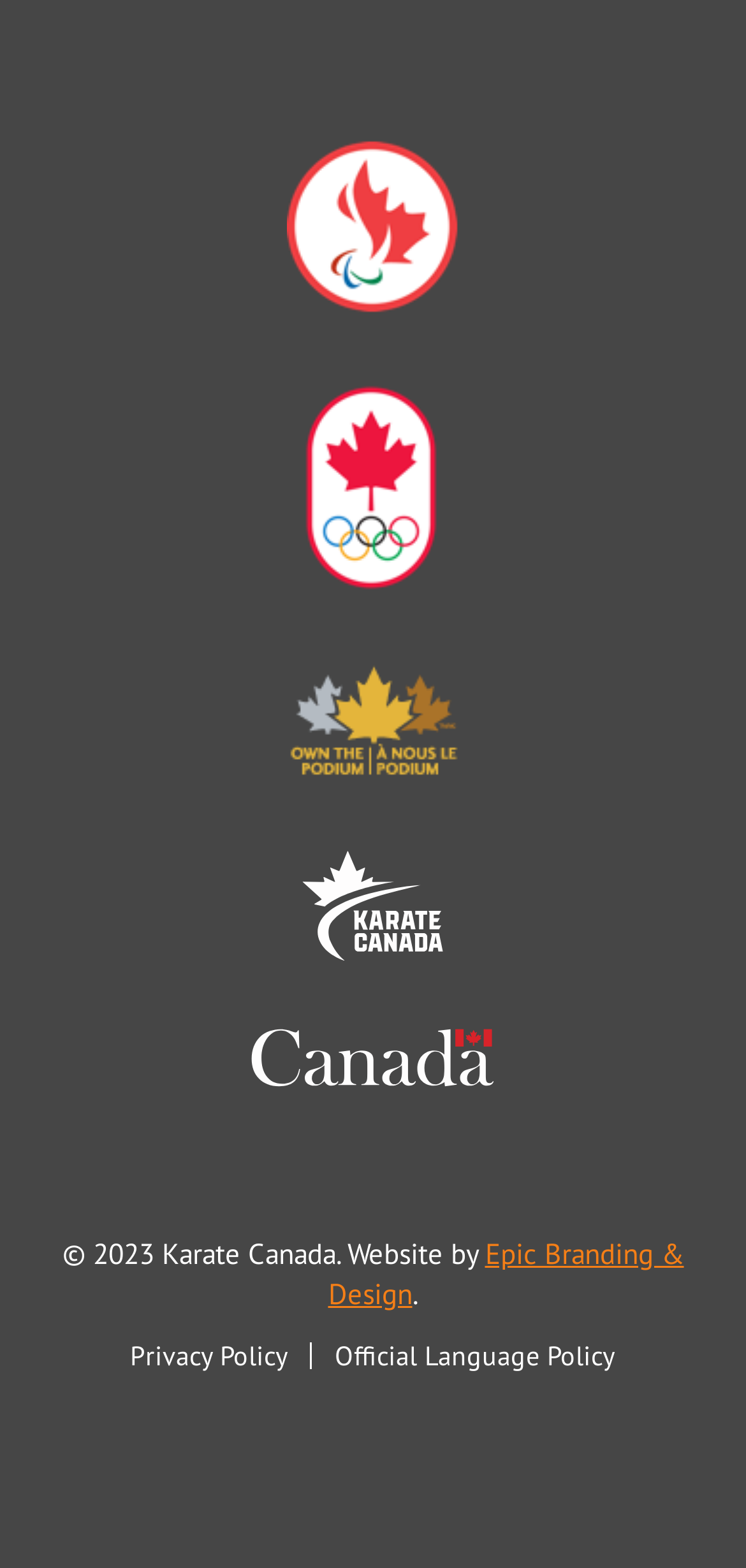Determine the bounding box for the described HTML element: "Privacy Policy". Ensure the coordinates are four float numbers between 0 and 1 in the format [left, top, right, bottom].

[0.174, 0.853, 0.387, 0.875]